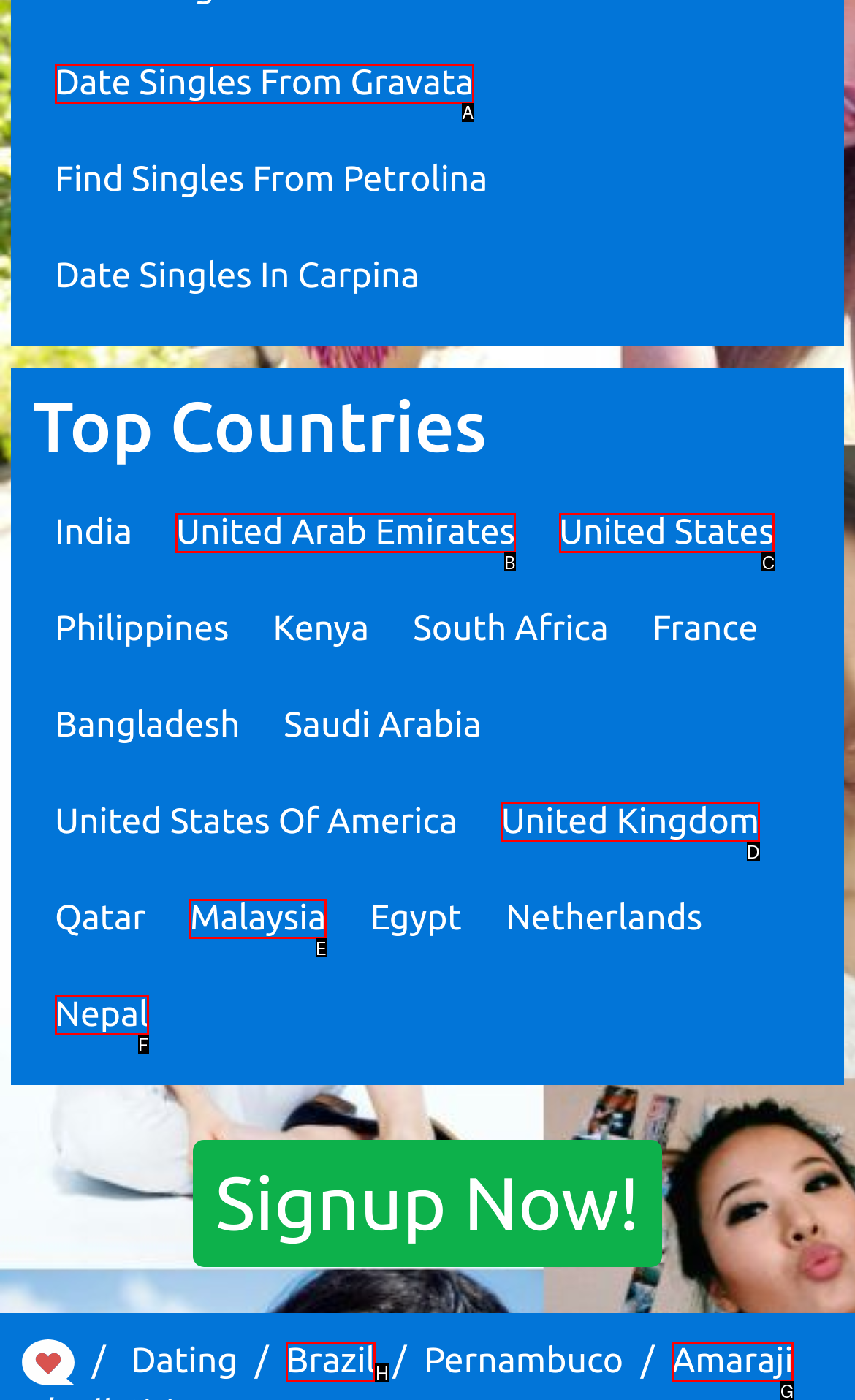Given the task: Explore dating in Brazil, point out the letter of the appropriate UI element from the marked options in the screenshot.

H